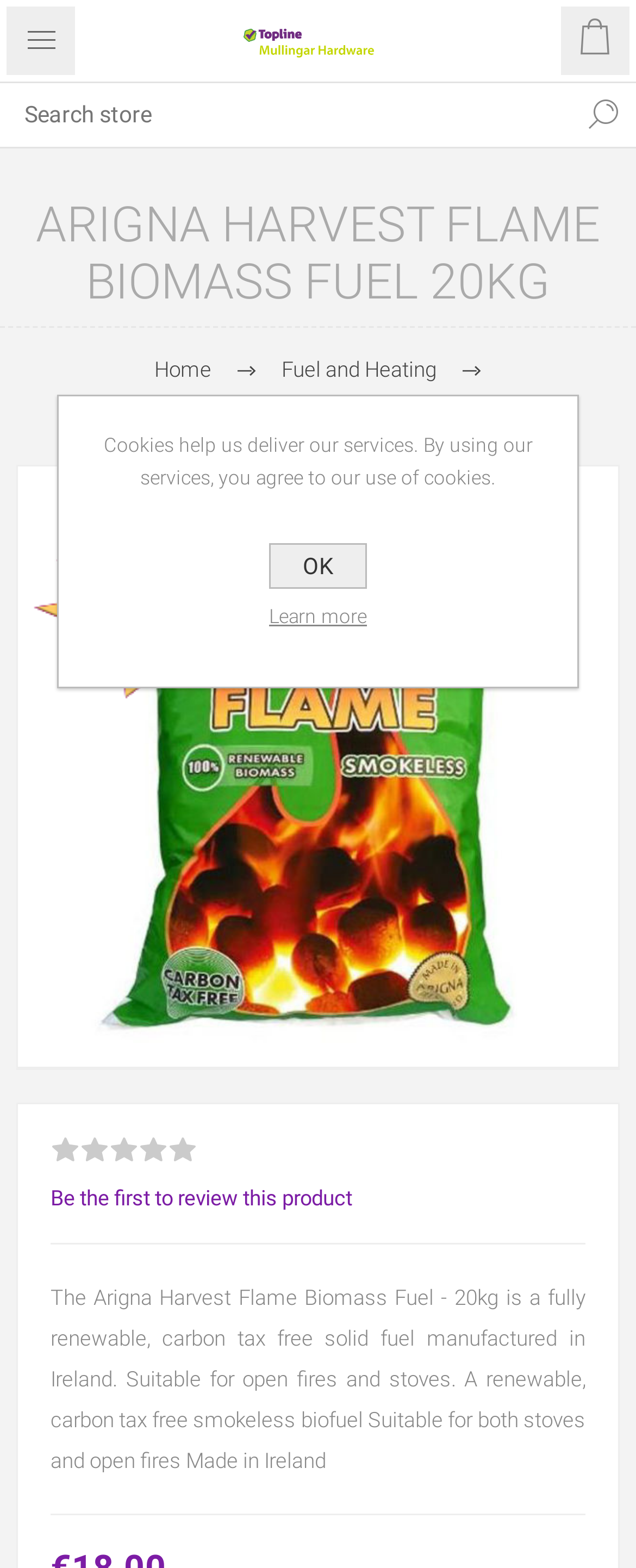Can you find the bounding box coordinates for the element to click on to achieve the instruction: "Go to home page"?

[0.242, 0.219, 0.332, 0.253]